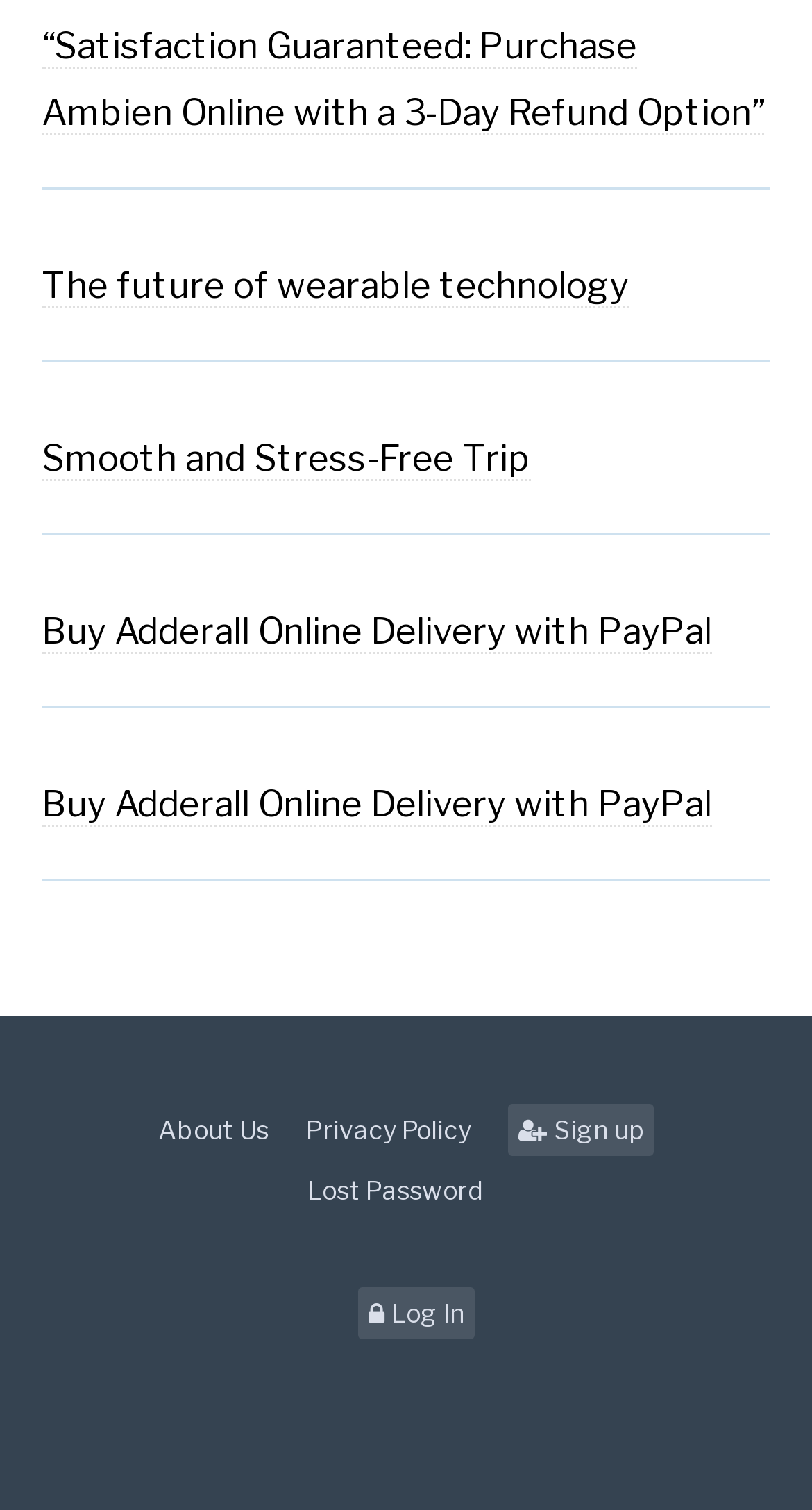Determine the bounding box coordinates of the element that should be clicked to execute the following command: "Sign up for an account".

[0.626, 0.731, 0.805, 0.766]